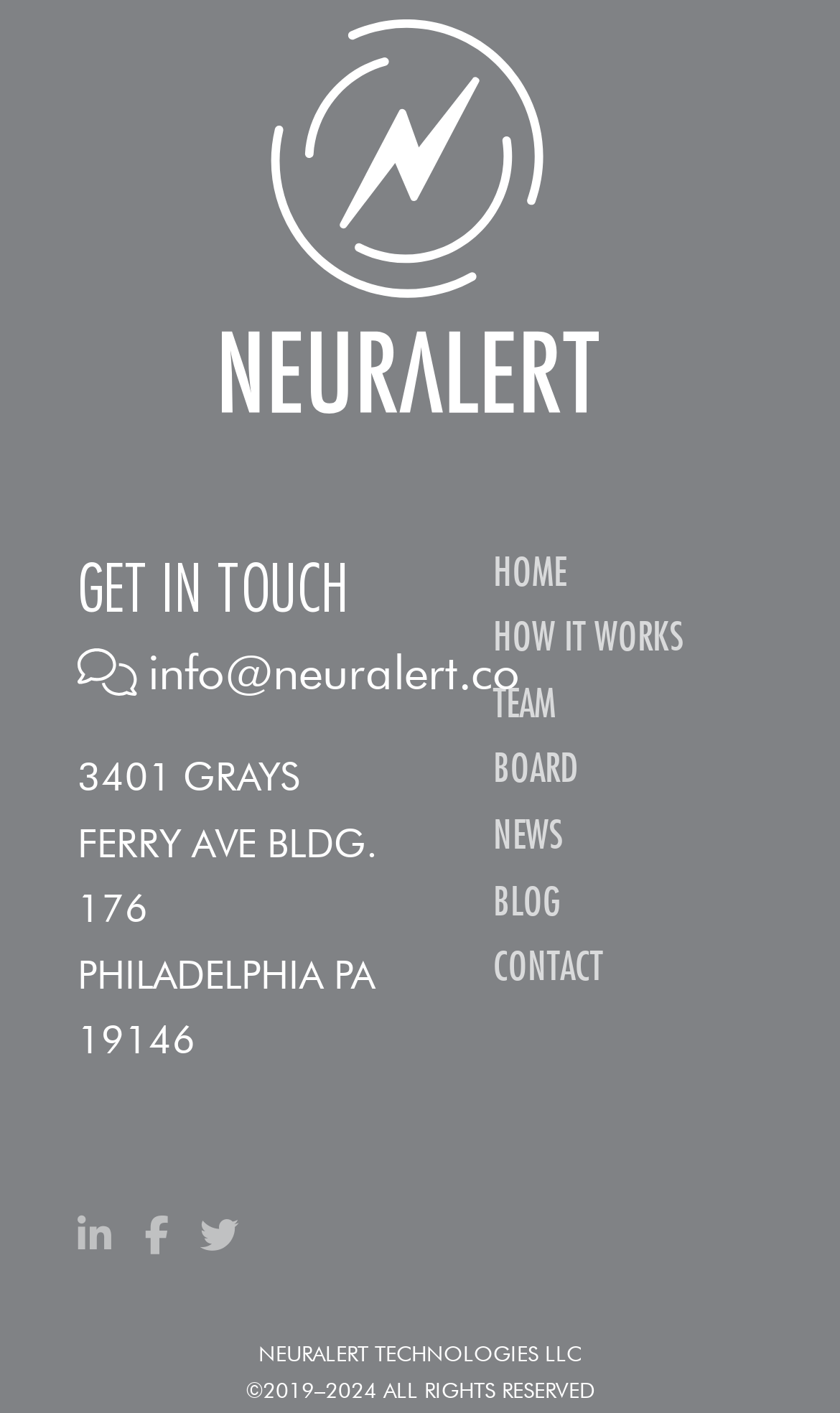Locate the bounding box coordinates of the element that needs to be clicked to carry out the instruction: "View NEWS". The coordinates should be given as four float numbers ranging from 0 to 1, i.e., [left, top, right, bottom].

[0.587, 0.57, 0.813, 0.617]